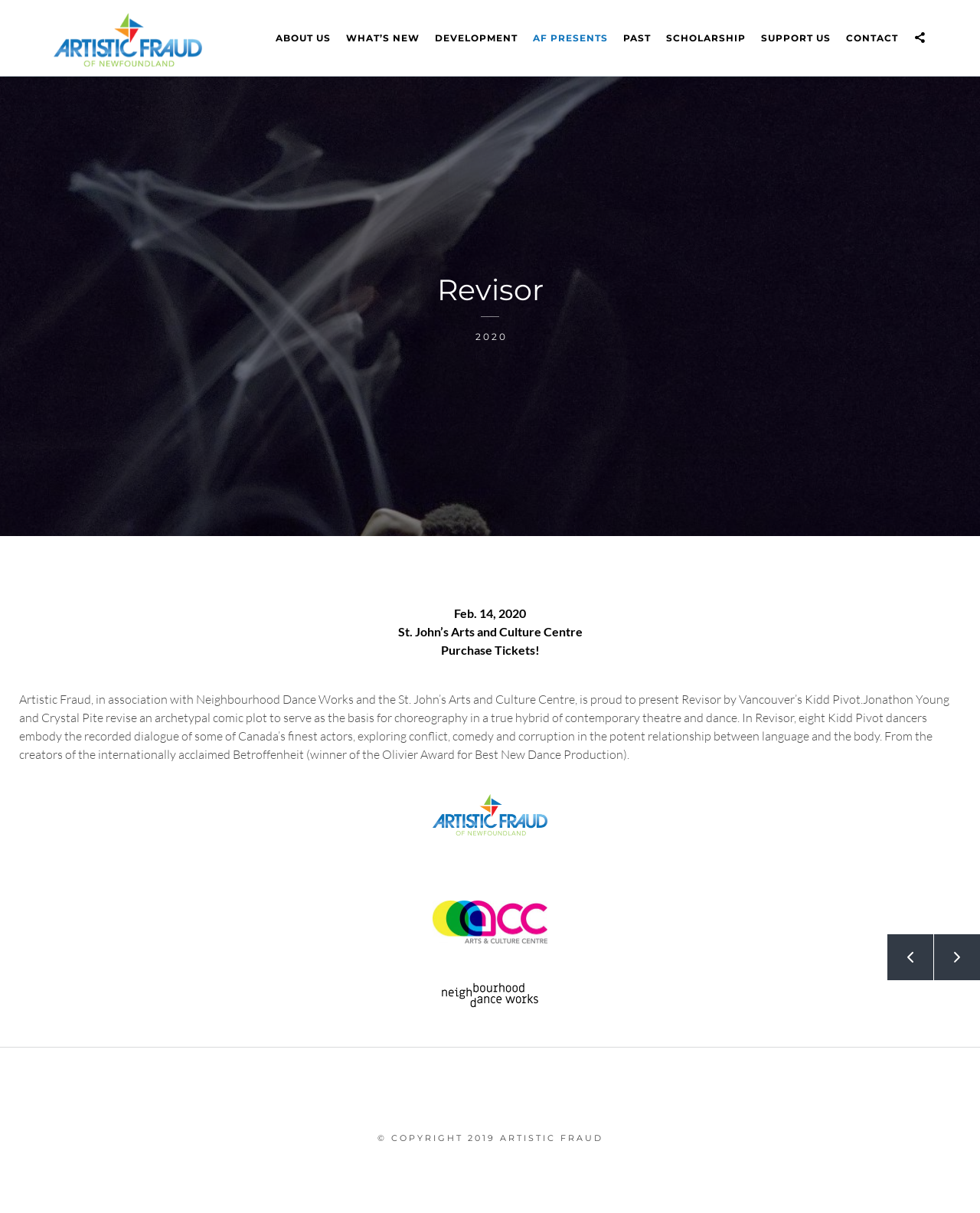How many links are there in the navigation menu?
Answer briefly with a single word or phrase based on the image.

8